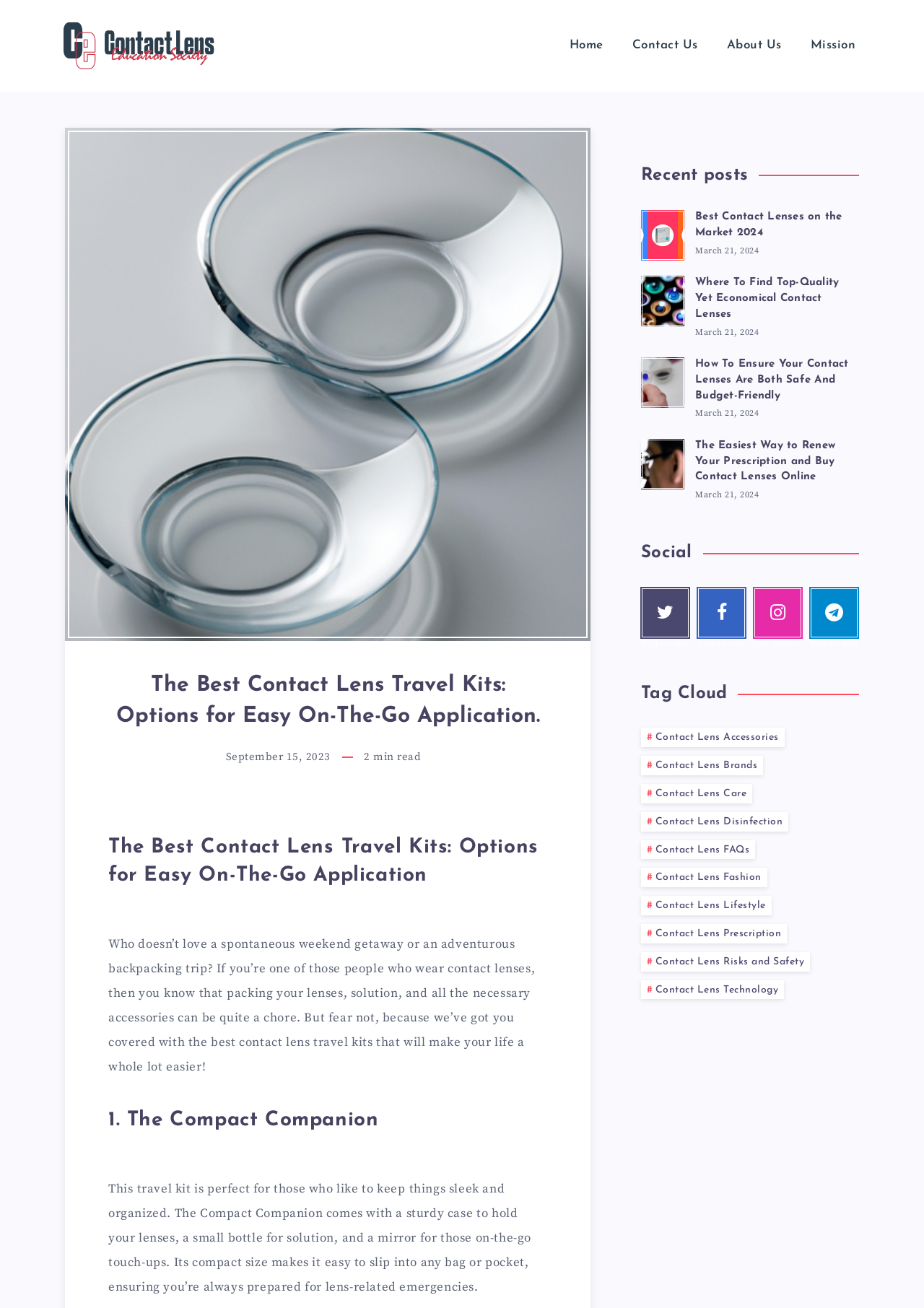What social media platforms are listed?
Could you please answer the question thoroughly and with as much detail as possible?

The social media platforms listed can be determined by looking at the links under the 'Social' heading, which are Twitter, Facebook, Instagram, and Telegram.